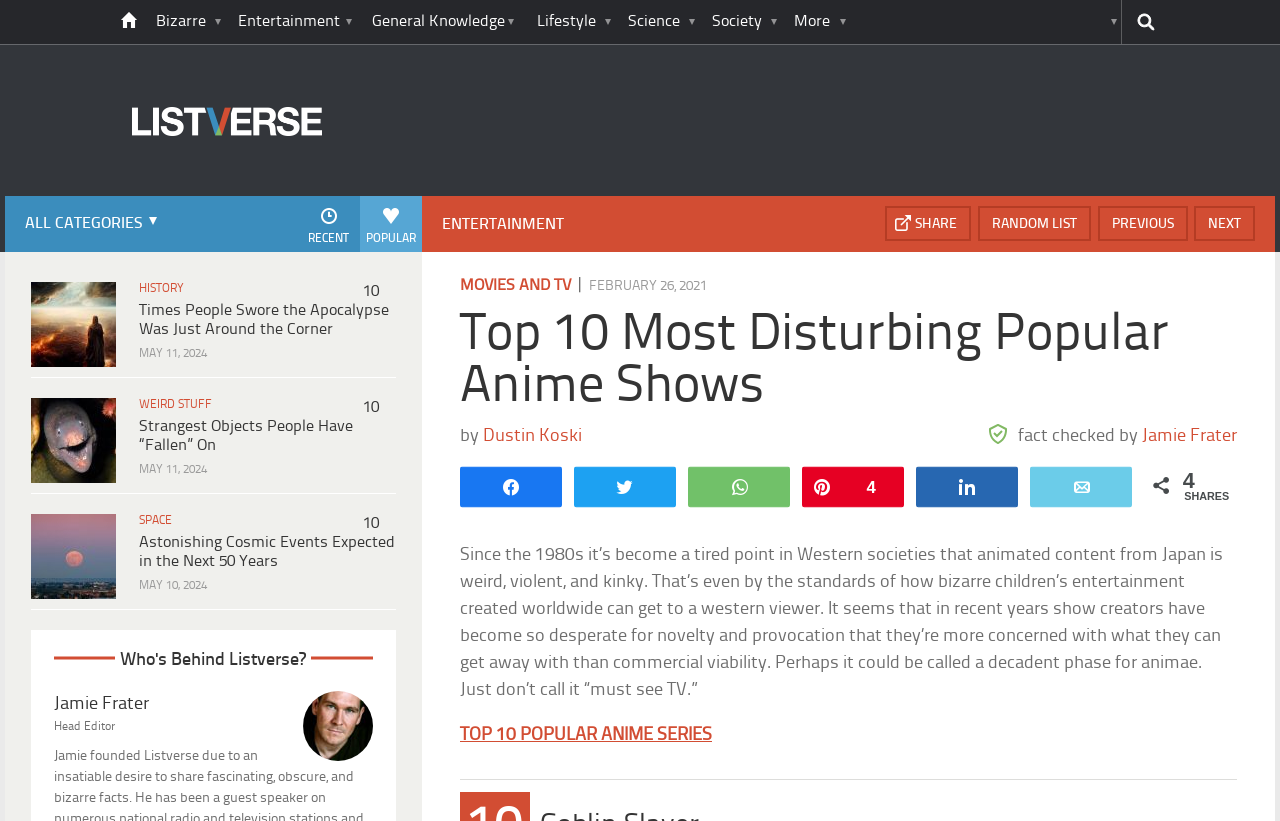How many articles are on this webpage?
Based on the screenshot, respond with a single word or phrase.

2